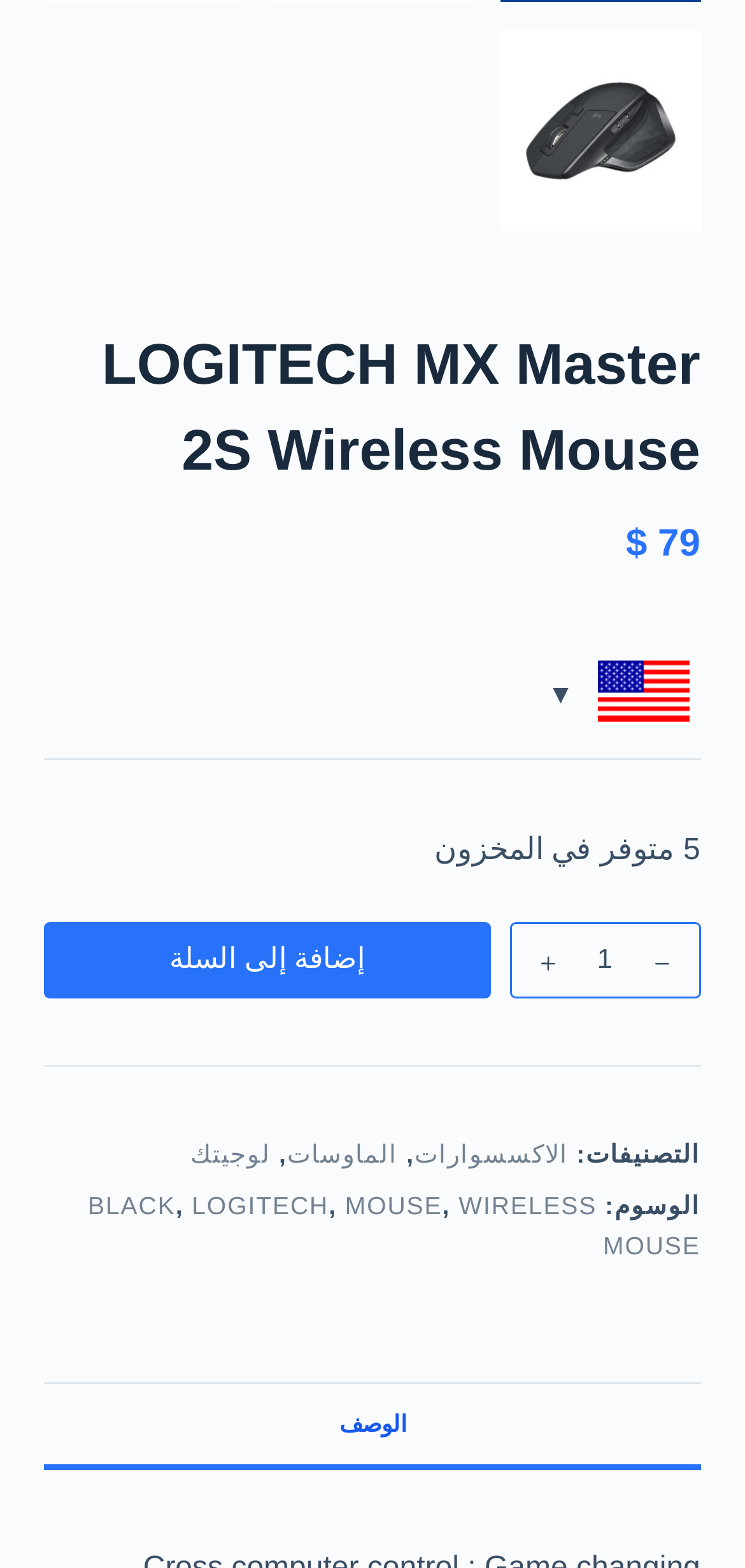Locate the coordinates of the bounding box for the clickable region that fulfills this instruction: "Increase product quantity".

[0.684, 0.588, 0.94, 0.637]